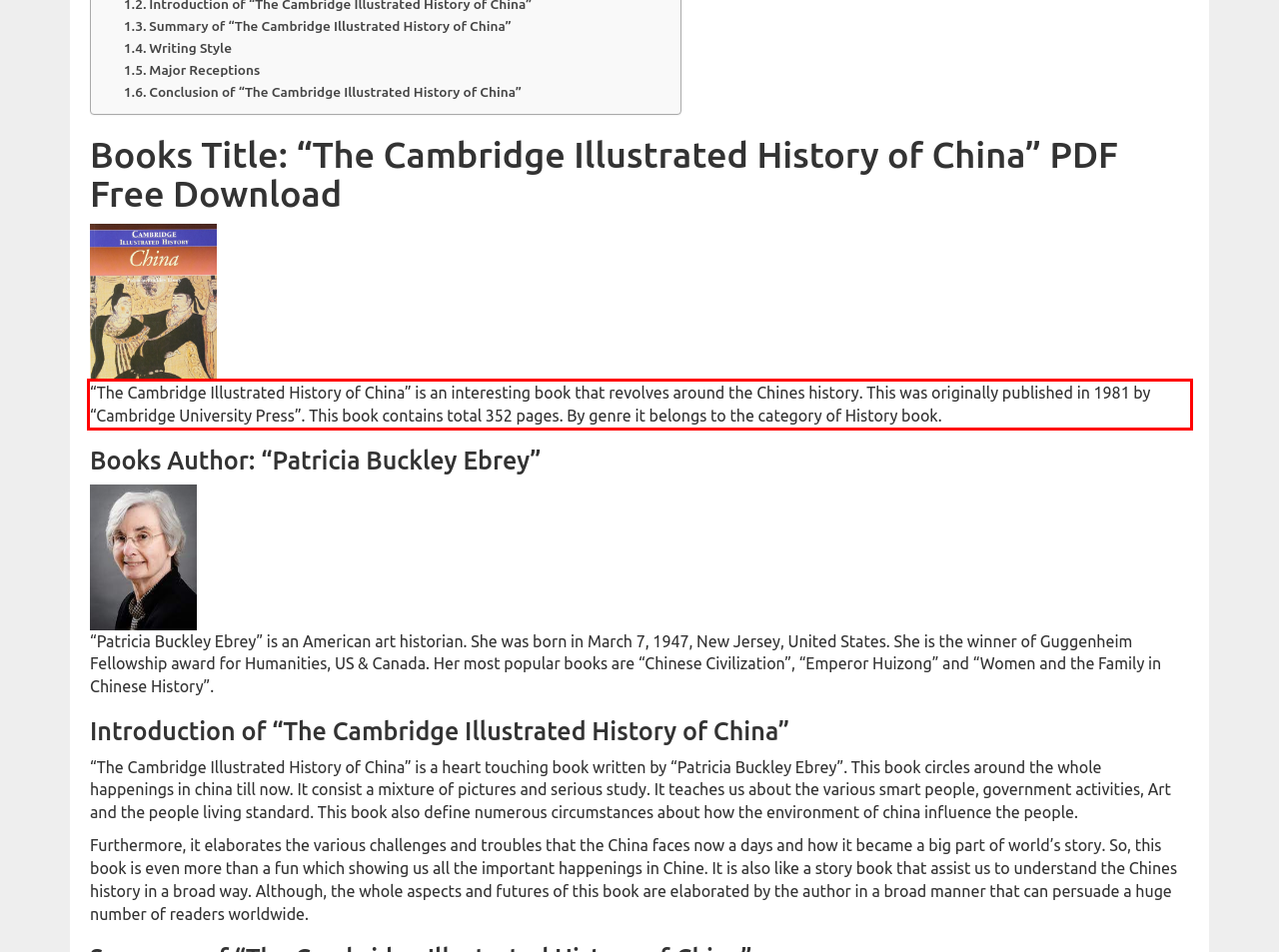Please perform OCR on the text content within the red bounding box that is highlighted in the provided webpage screenshot.

“The Cambridge Illustrated History of China” is an interesting book that revolves around the Chines history. This was originally published in 1981 by “‎Cambridge University Press”. This book contains total 352 pages. By genre it belongs to the category of History book.